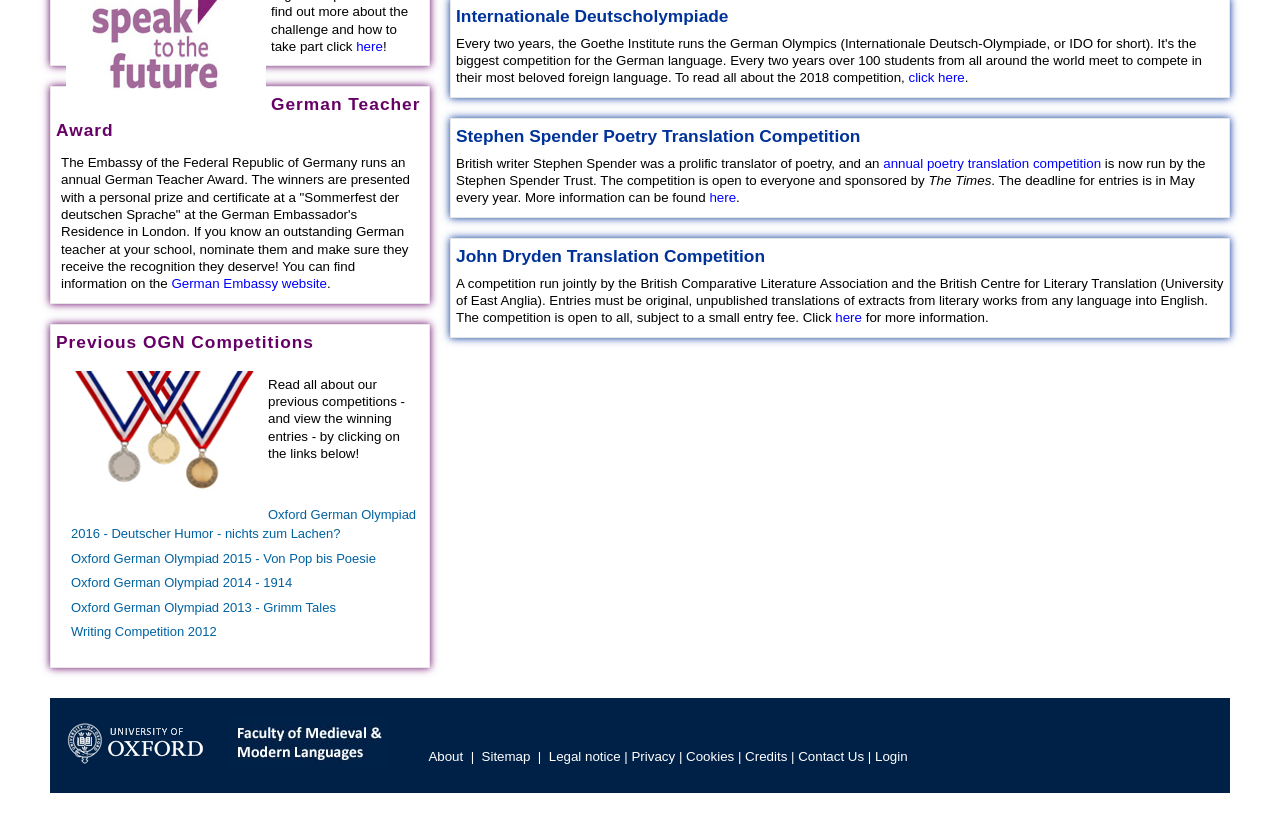Identify the bounding box of the UI element described as follows: "Sitemap". Provide the coordinates as four float numbers in the range of 0 to 1 [left, top, right, bottom].

[0.376, 0.922, 0.414, 0.941]